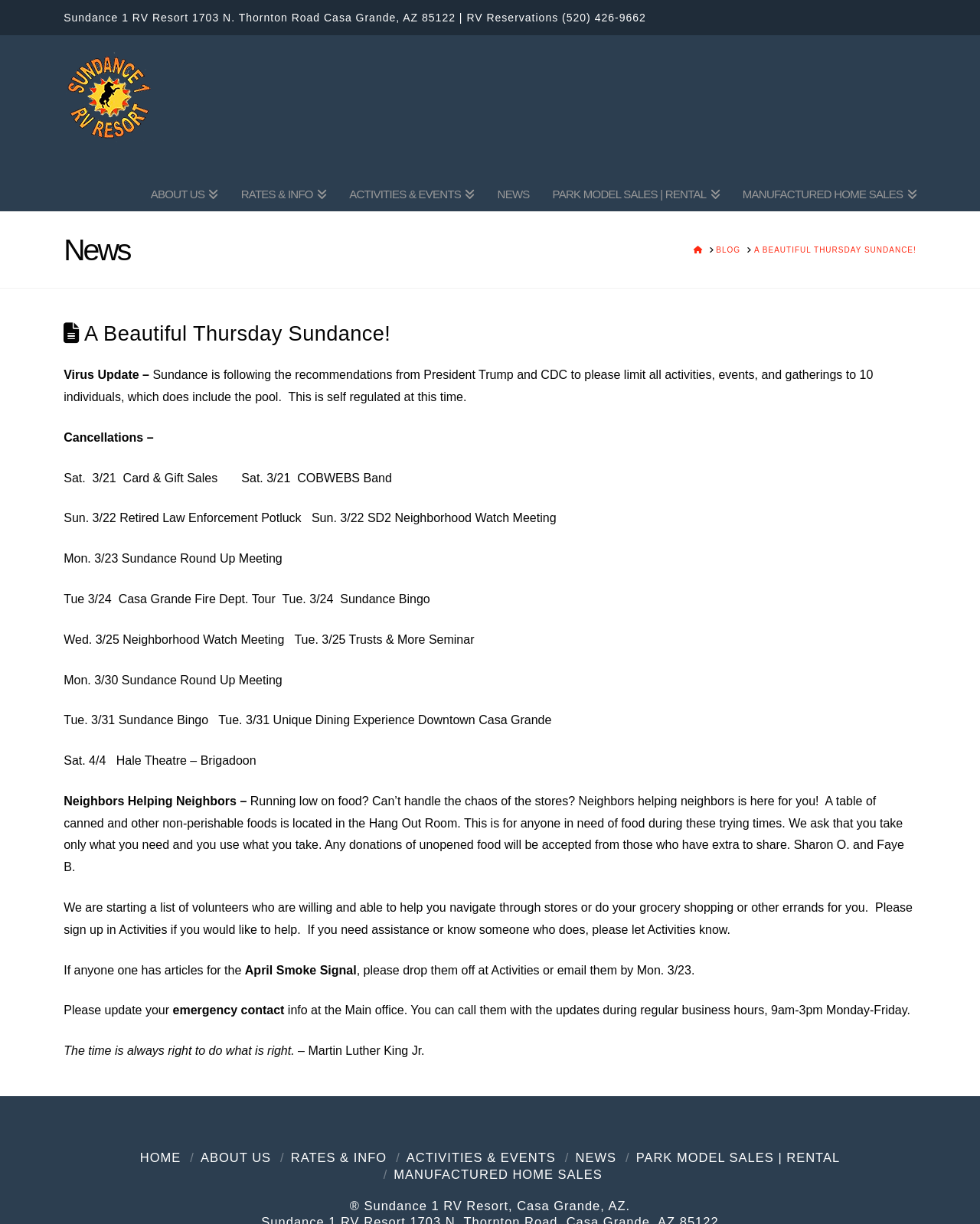Given the description "ABOUT US", determine the bounding box of the corresponding UI element.

[0.205, 0.94, 0.277, 0.951]